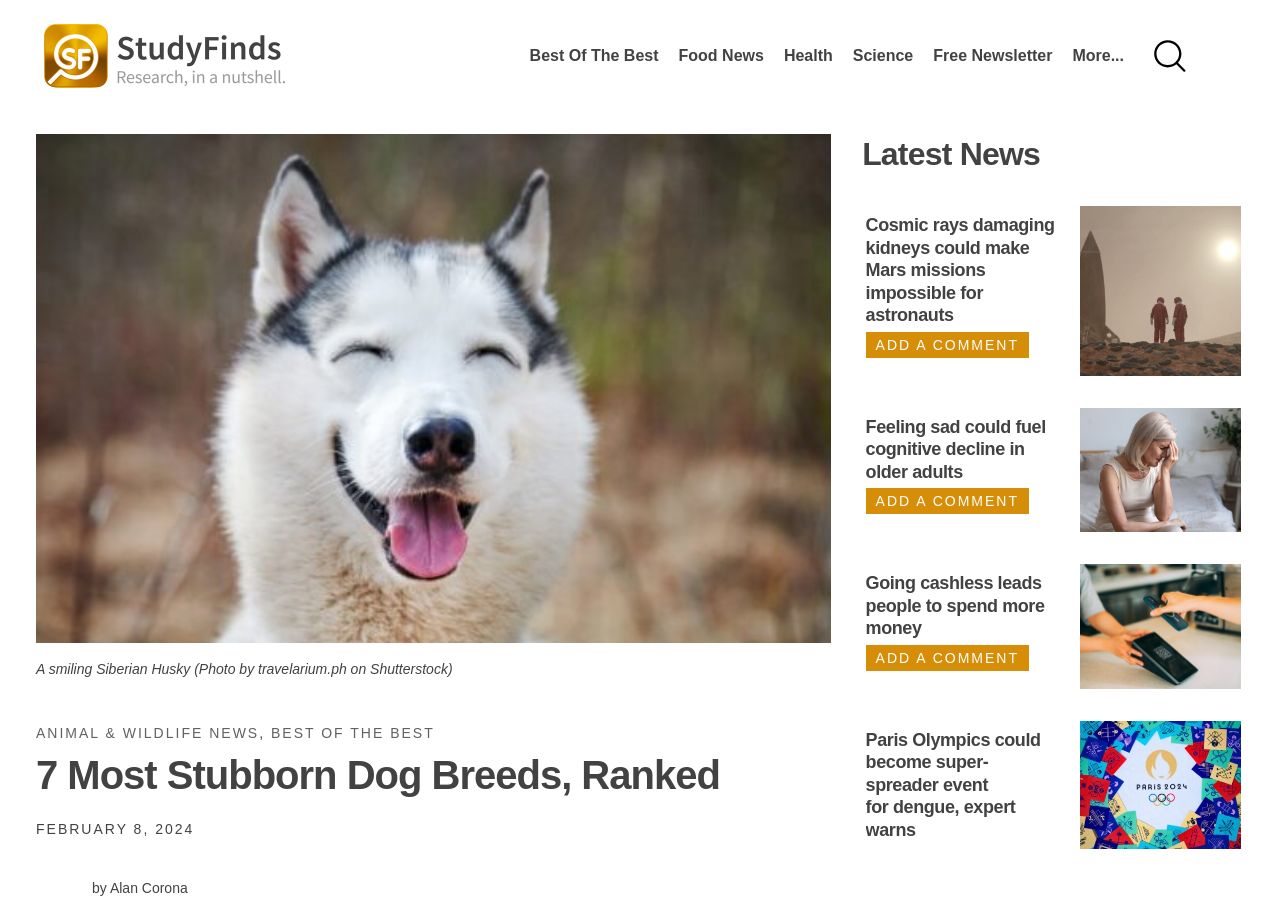What is the breed of dog in the main image?
Answer the question based on the image using a single word or a brief phrase.

Siberian Husky